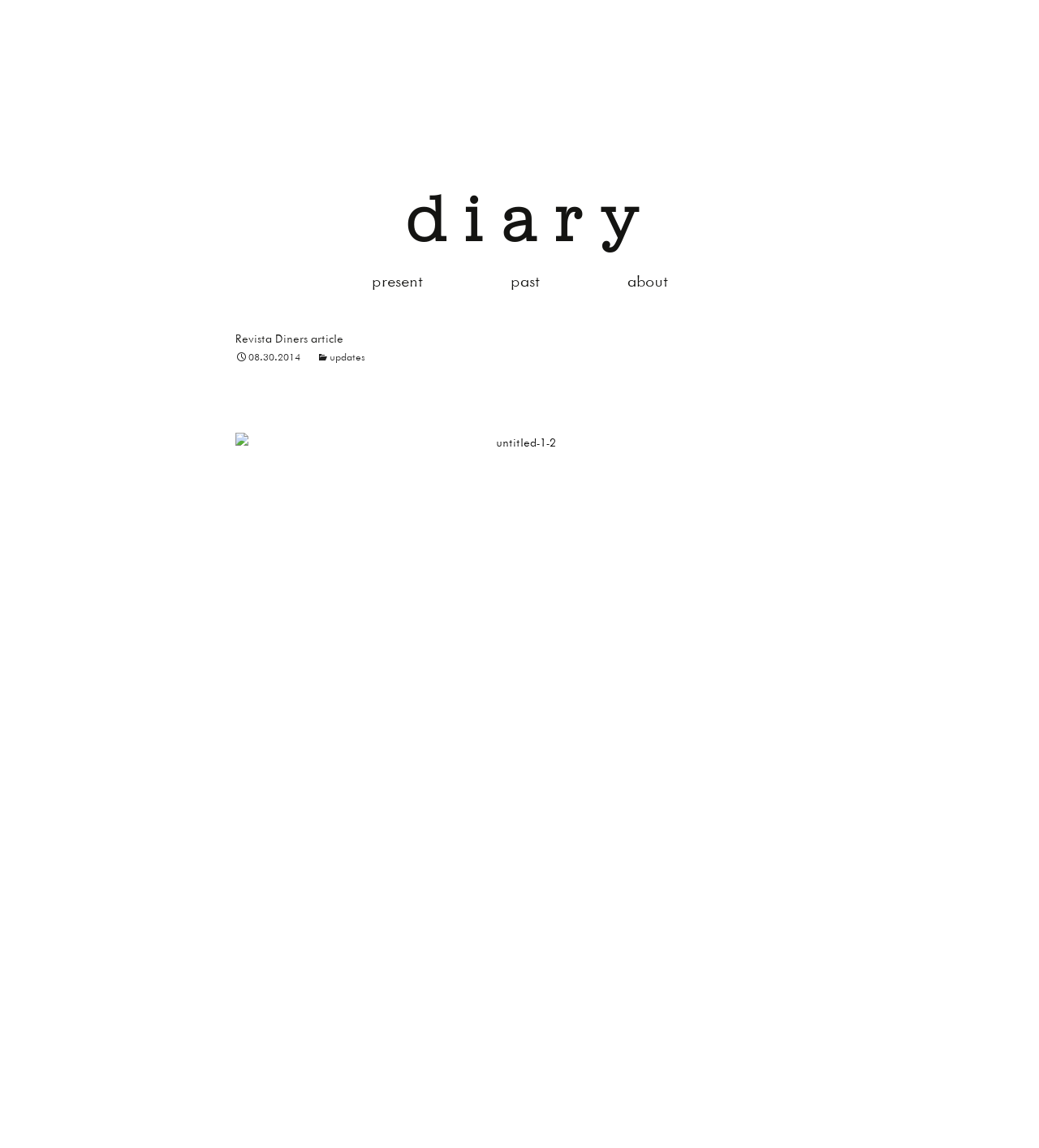Using the provided description: "08.30.2014", find the bounding box coordinates of the corresponding UI element. The output should be four float numbers between 0 and 1, in the format [left, top, right, bottom].

[0.227, 0.305, 0.289, 0.317]